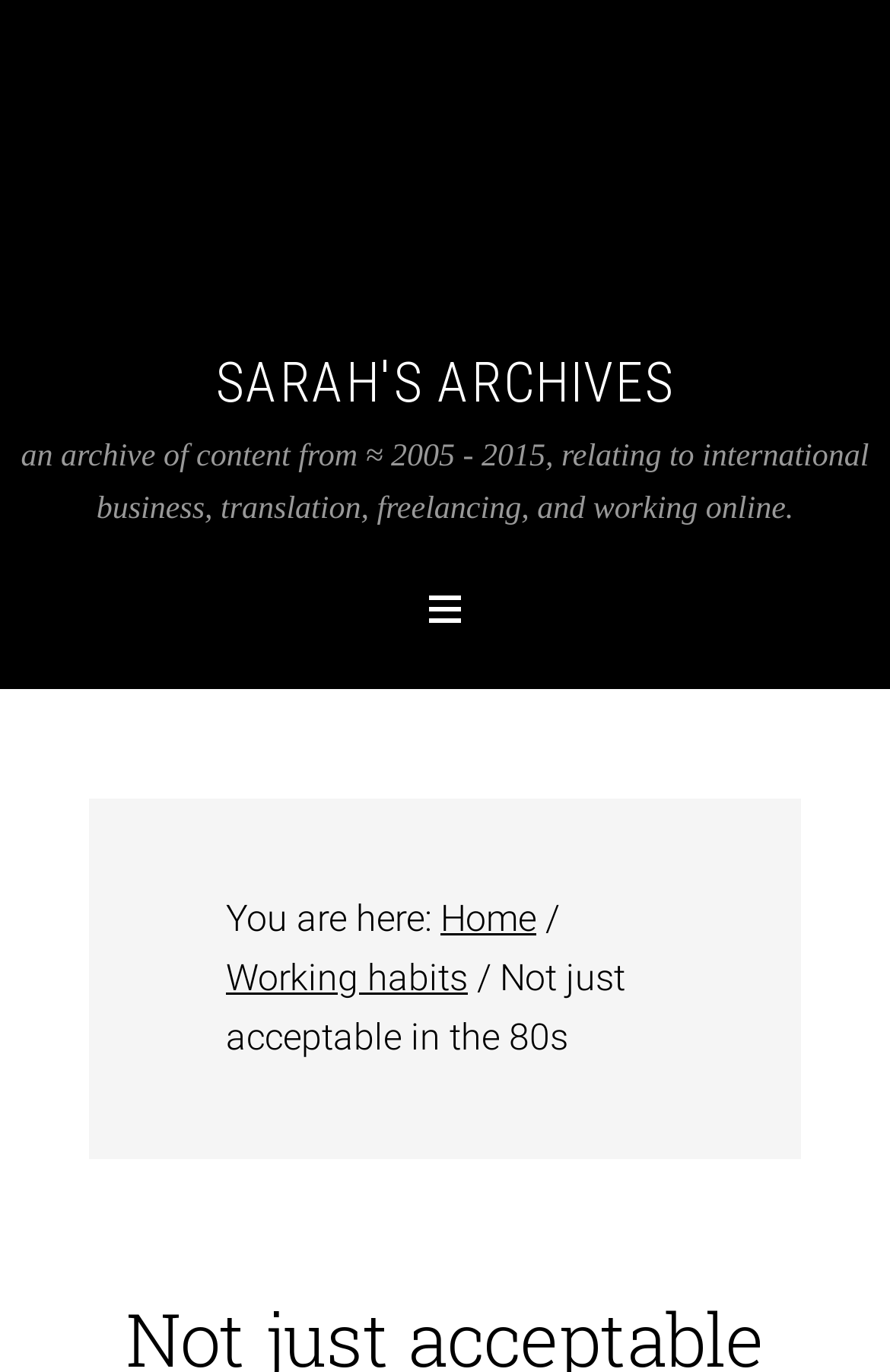What is the time period of the content in the archive?
Respond to the question with a well-detailed and thorough answer.

The time period of the content in the archive can be found in the StaticText element which describes the archive as 'an archive of content from ≈ 2005 - 2015, relating to international business, translation, freelancing, and working online.'